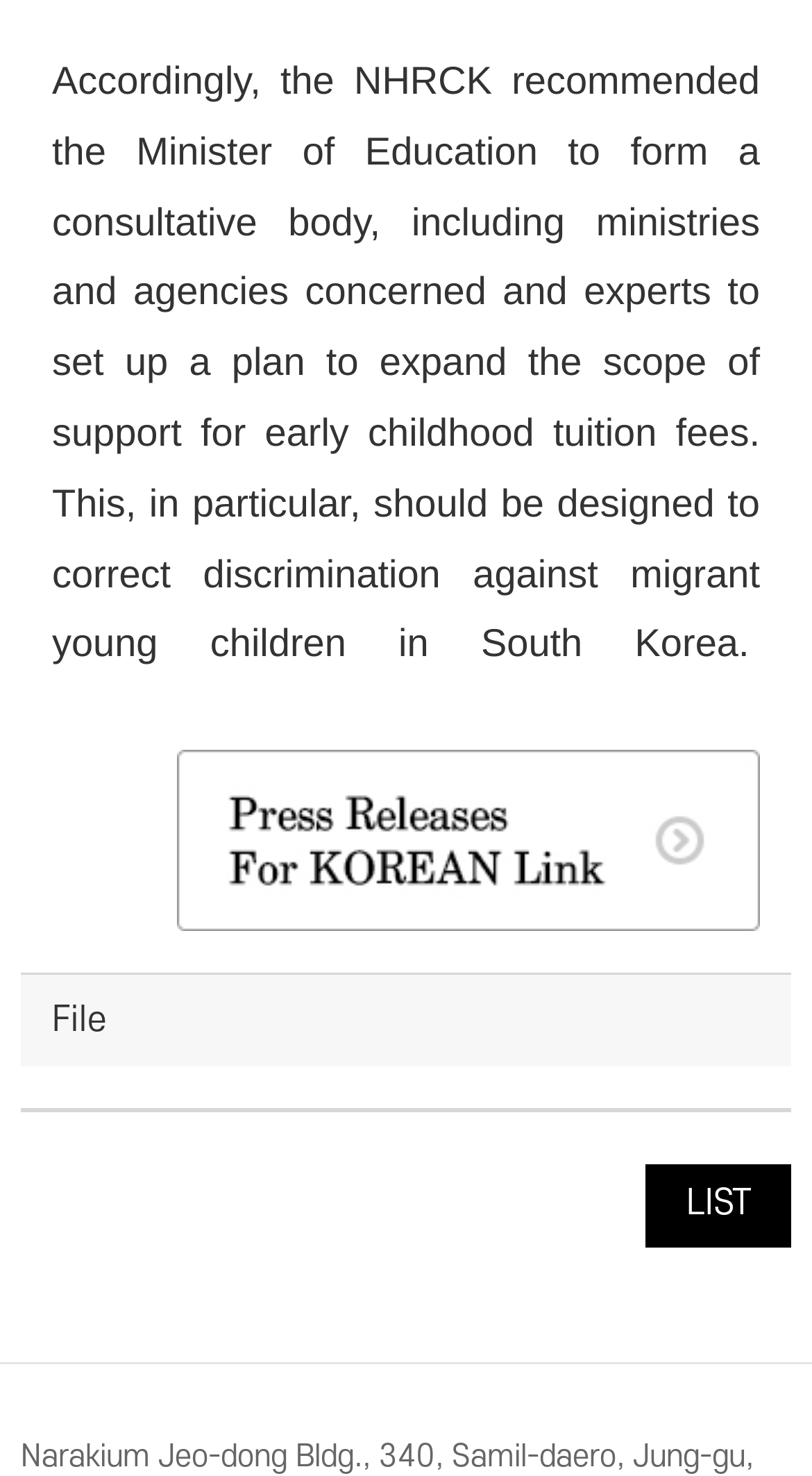Using the information in the image, could you please answer the following question in detail:
How many columns are in the LayoutTable?

The LayoutTable element with the bounding box coordinates [0.026, 0.659, 0.974, 0.752] does not provide information about the number of columns it has.